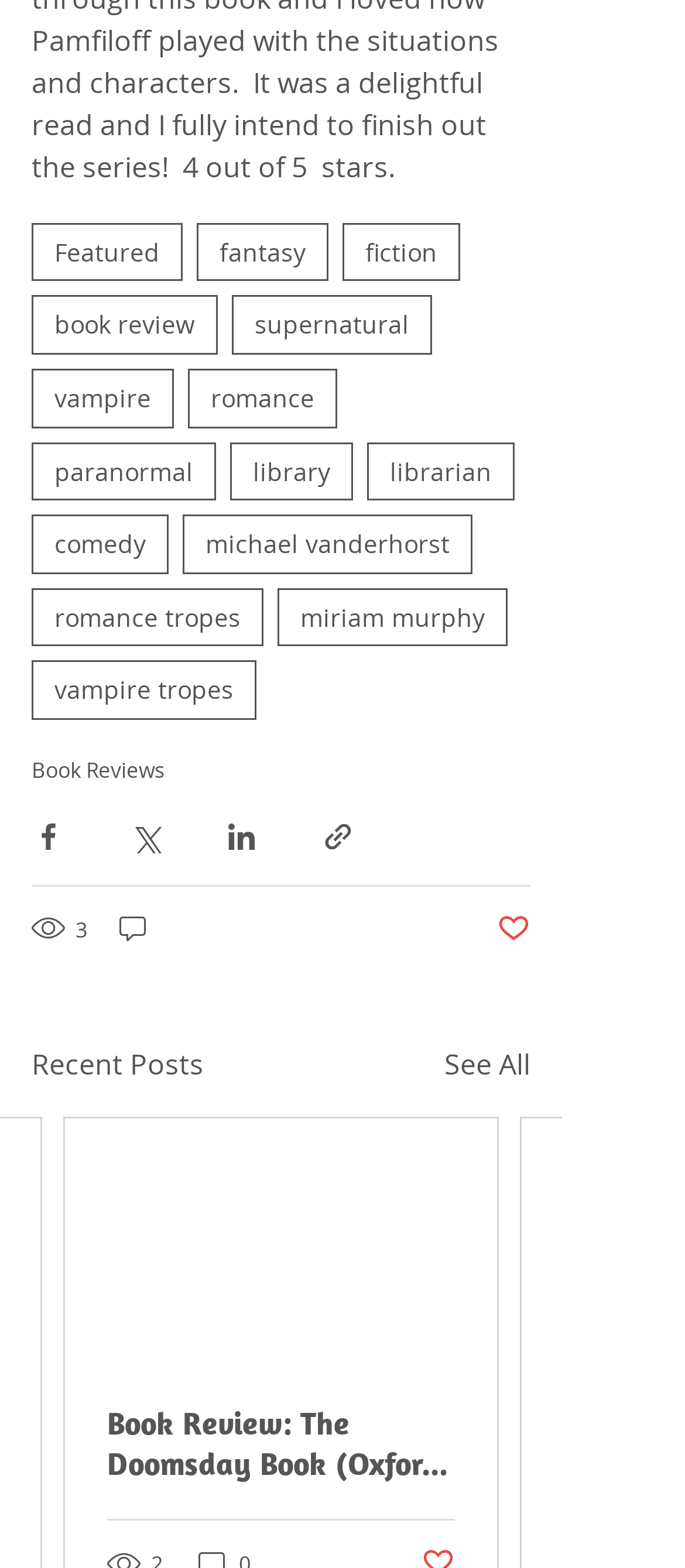What is the text of the heading above the recent posts section?
Provide a detailed and well-explained answer to the question.

I looked at the heading above the section containing the recent posts and found that its text is 'Recent Posts'.